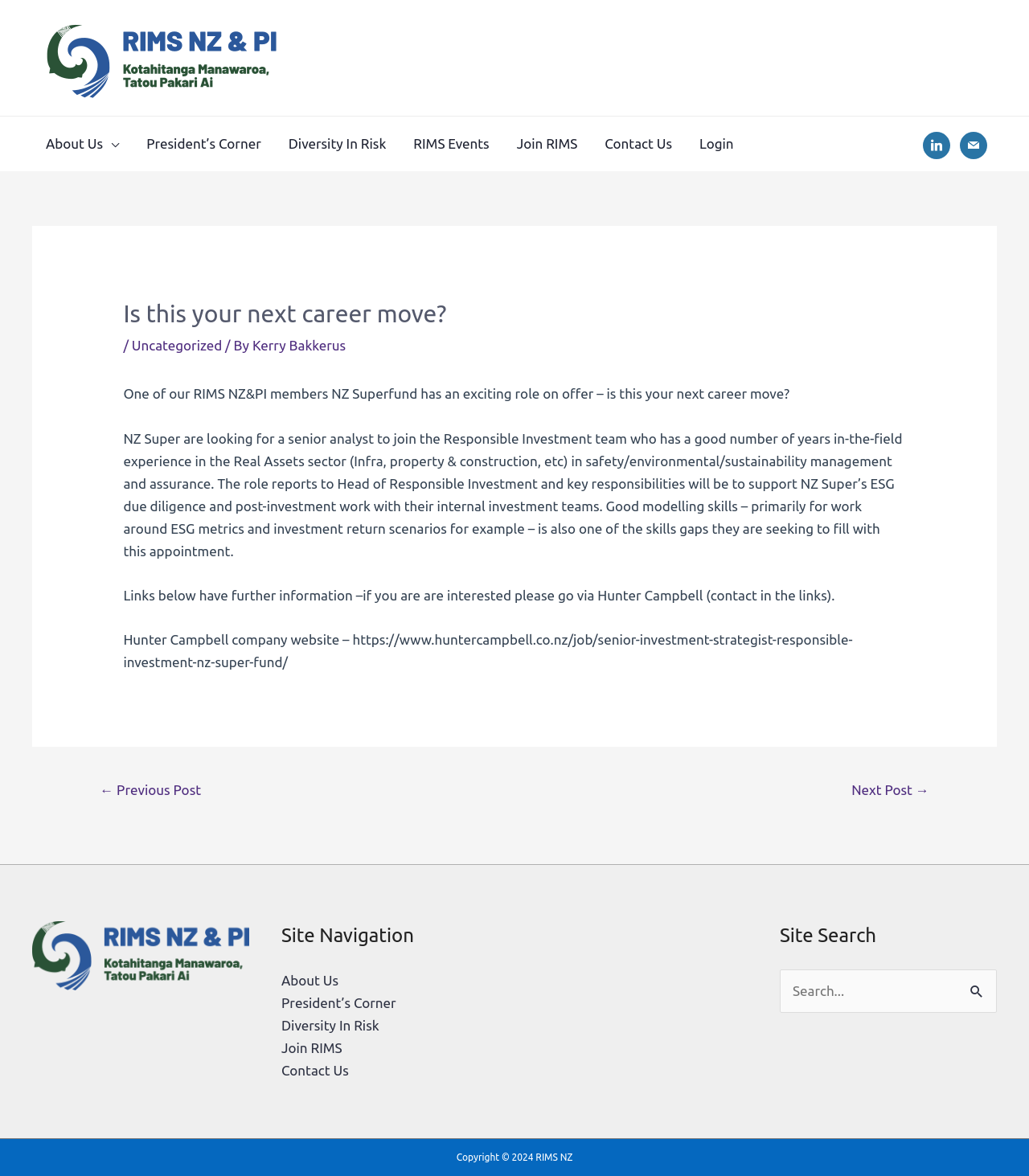Identify and provide the text of the main header on the webpage.

Is this your next career move?